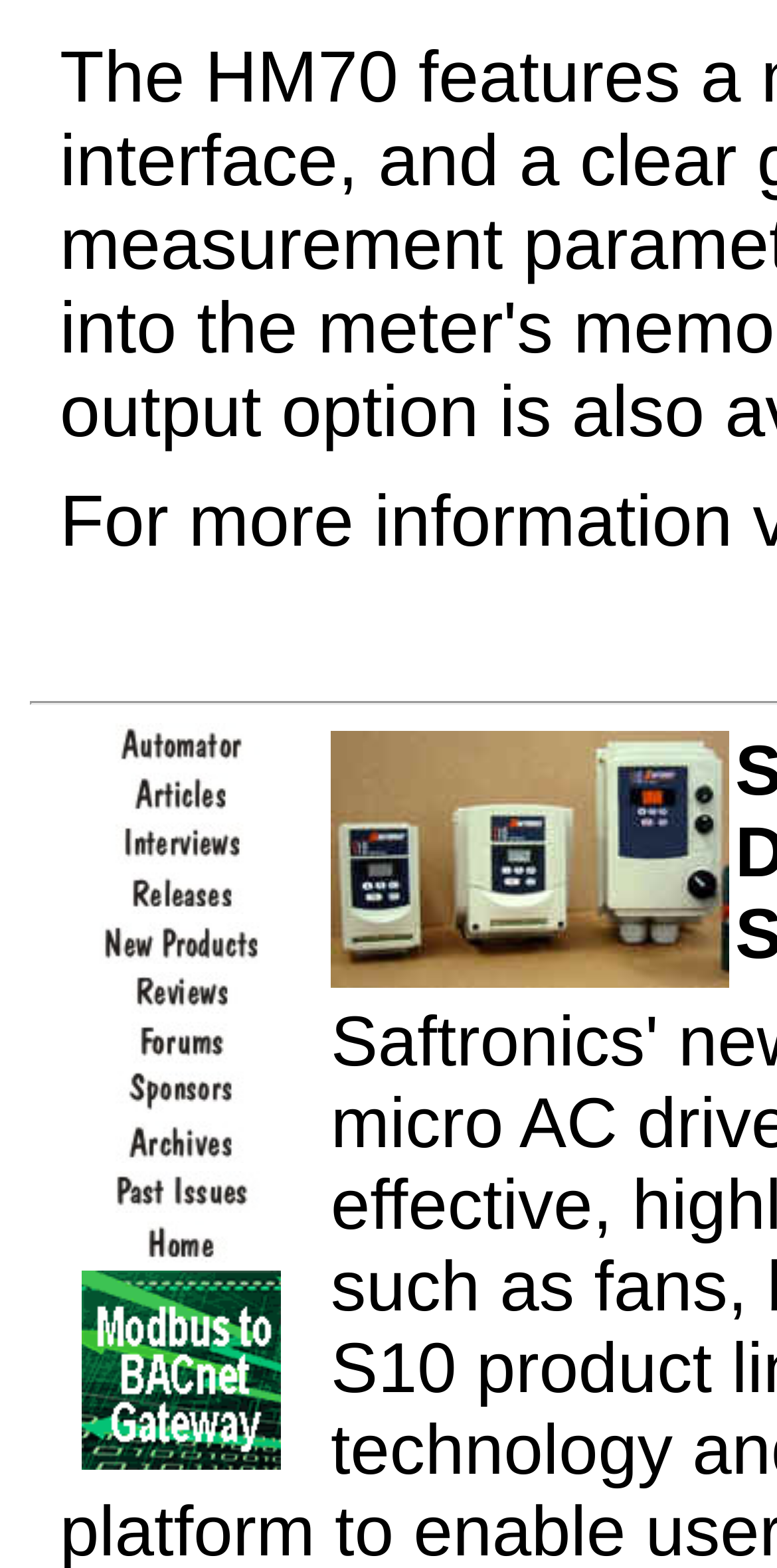Provide the bounding box coordinates of the HTML element described by the text: "alt="New Products"". The coordinates should be in the format [left, top, right, bottom] with values between 0 and 1.

[0.046, 0.599, 0.418, 0.62]